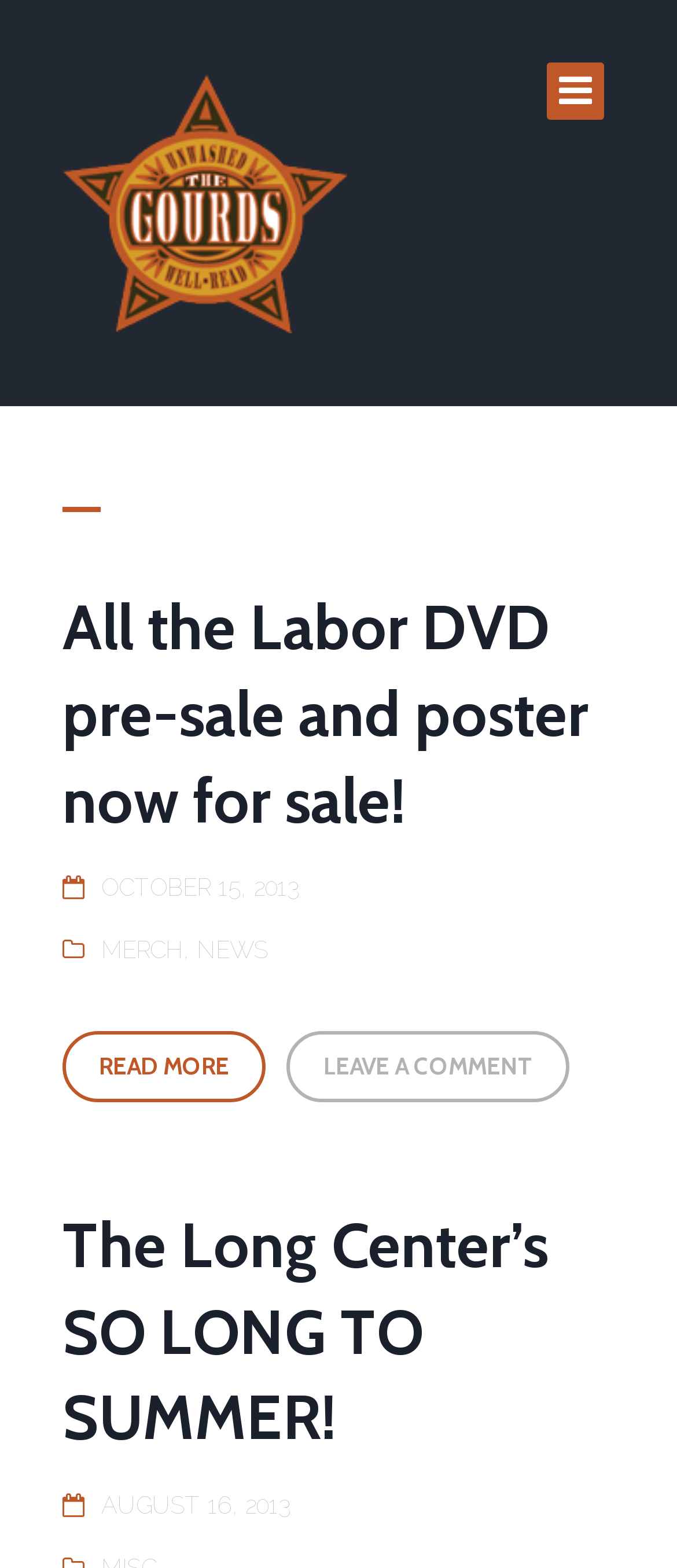Explain the webpage in detail.

The webpage is about The Gourds, a music band. At the top-left corner, there is a link and an image with the text "The Gourds". Below this, there is a header section that spans across the page. 

The main content of the page is an article that takes up most of the page. It has a header section with three links: "All the Labor DVD pre-sale and poster now for sale!", "OCTOBER 15, 2013", and "MERCH" and "NEWS" side by side. The "All the Labor DVD pre-sale and poster now for sale!" link is a heading that announces the pre-sale of a DVD and a poster.

At the bottom of the page, there is a footer section that also spans across the page. It contains three links: "READ MORE", "LEAVE A COMMENT", and a heading "The Long Center’s SO LONG TO SUMMER!" with a link to the same title. There are also two date links: "OCTOBER 15, 2013" and "AUGUST 16, 2013".